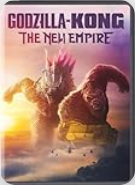Describe the important features and context of the image with as much detail as possible.

The image features the DVD cover for "Godzilla x Kong: The New Empire," showcasing the iconic titans, Godzilla and King Kong, in an epic clash. The vibrant artwork depicts Godzilla, with its distinct spiky back, alongside King Kong, who exhibits a fierce yet majestic stance. Set against a dramatic backdrop of a colorful sky, the cover evokes a sense of adventure and impending battle, hinting at a thrilling narrative centered around these legendary monsters. This release draws fans of the franchise with its action-packed premise and stunning visuals, promising an exciting viewing experience. The DVD is available for purchase, highlighting its appeal to collectors and enthusiasts alike.